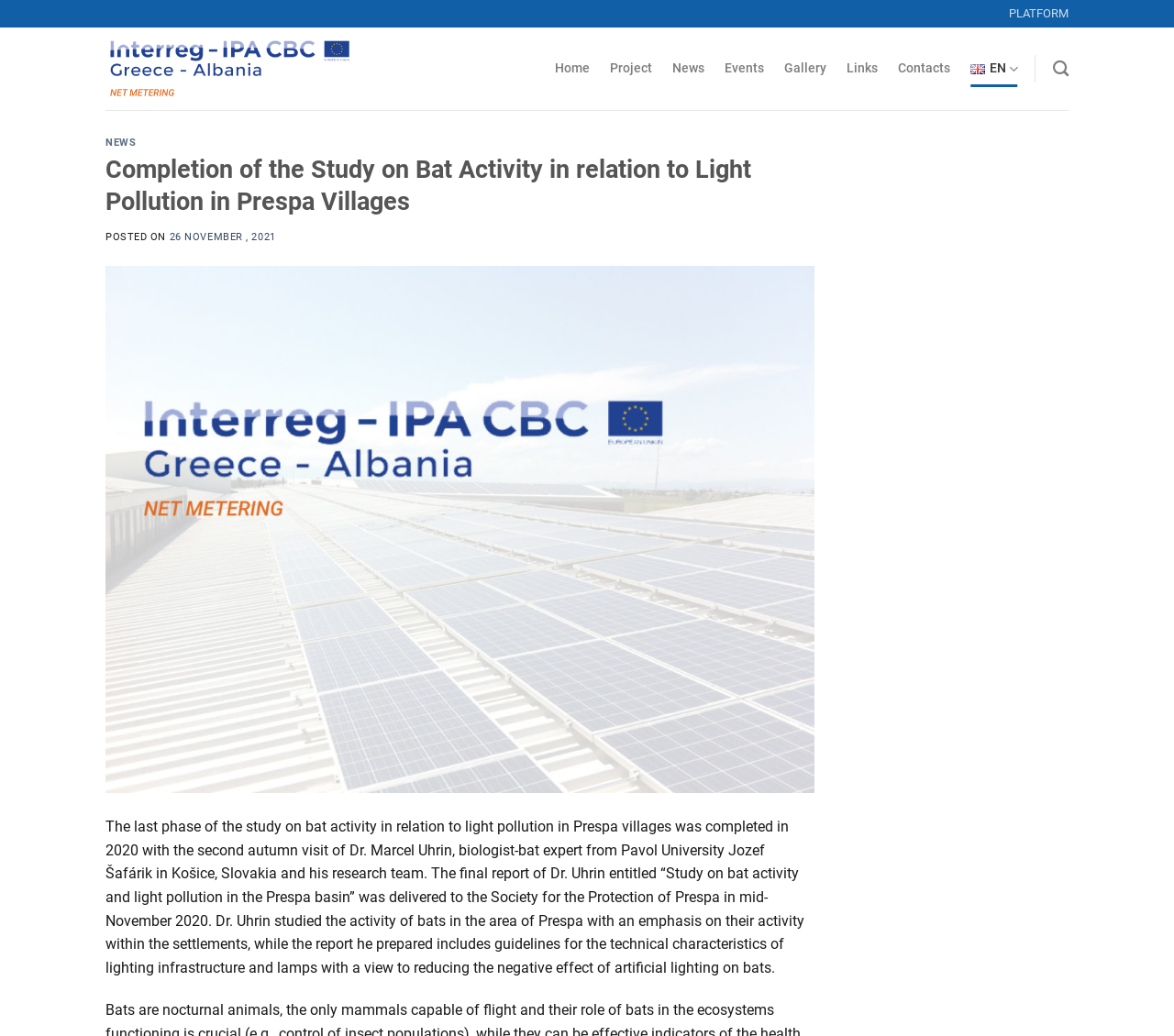Look at the image and answer the question in detail:
When was the final report delivered?

The final report of Dr. Uhrin was delivered to the Society for the Protection of Prespa in mid-November 2020, as stated in the webpage's content.